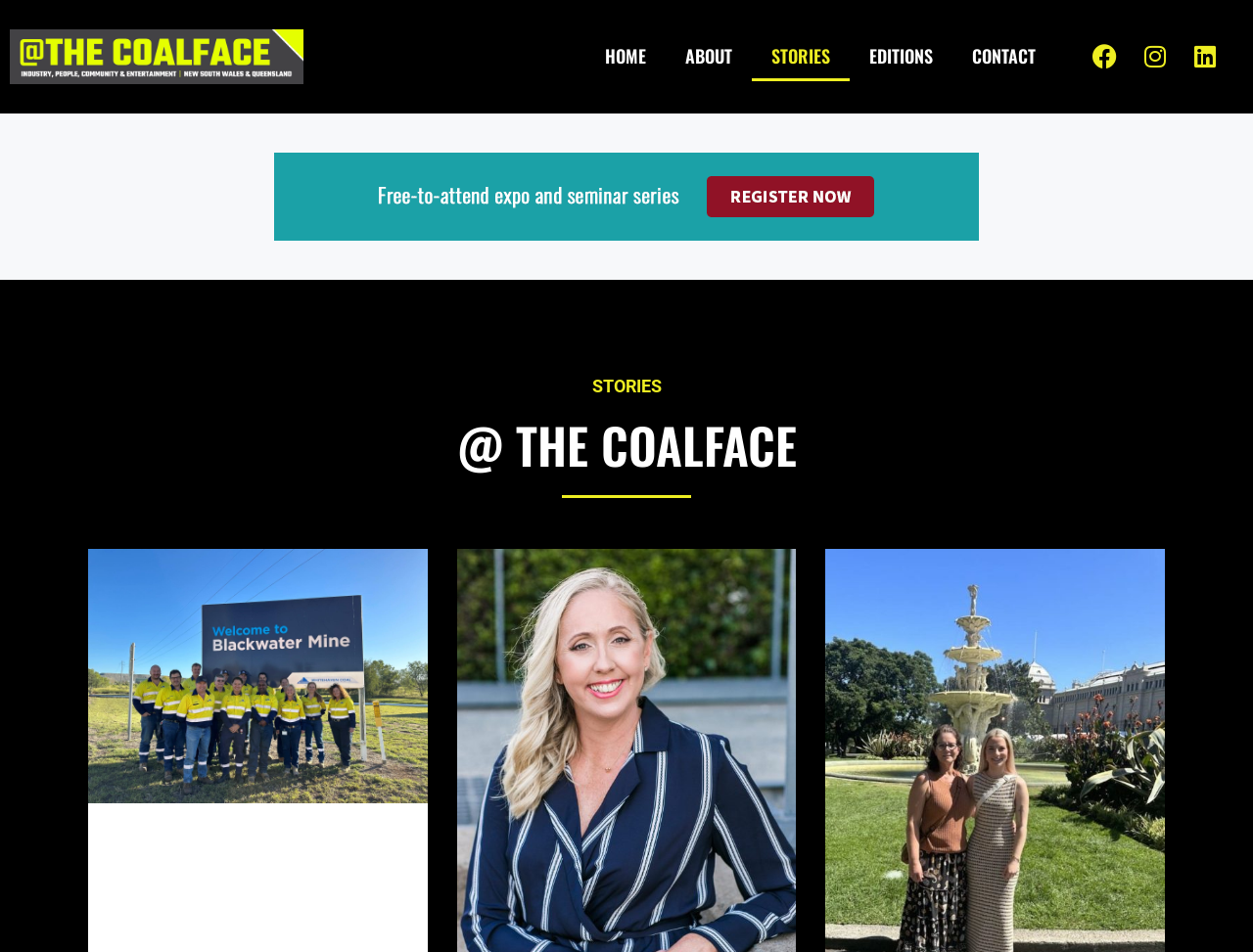Please specify the bounding box coordinates of the element that should be clicked to execute the given instruction: 'Click the HOME link'. Ensure the coordinates are four float numbers between 0 and 1, expressed as [left, top, right, bottom].

[0.467, 0.033, 0.531, 0.086]